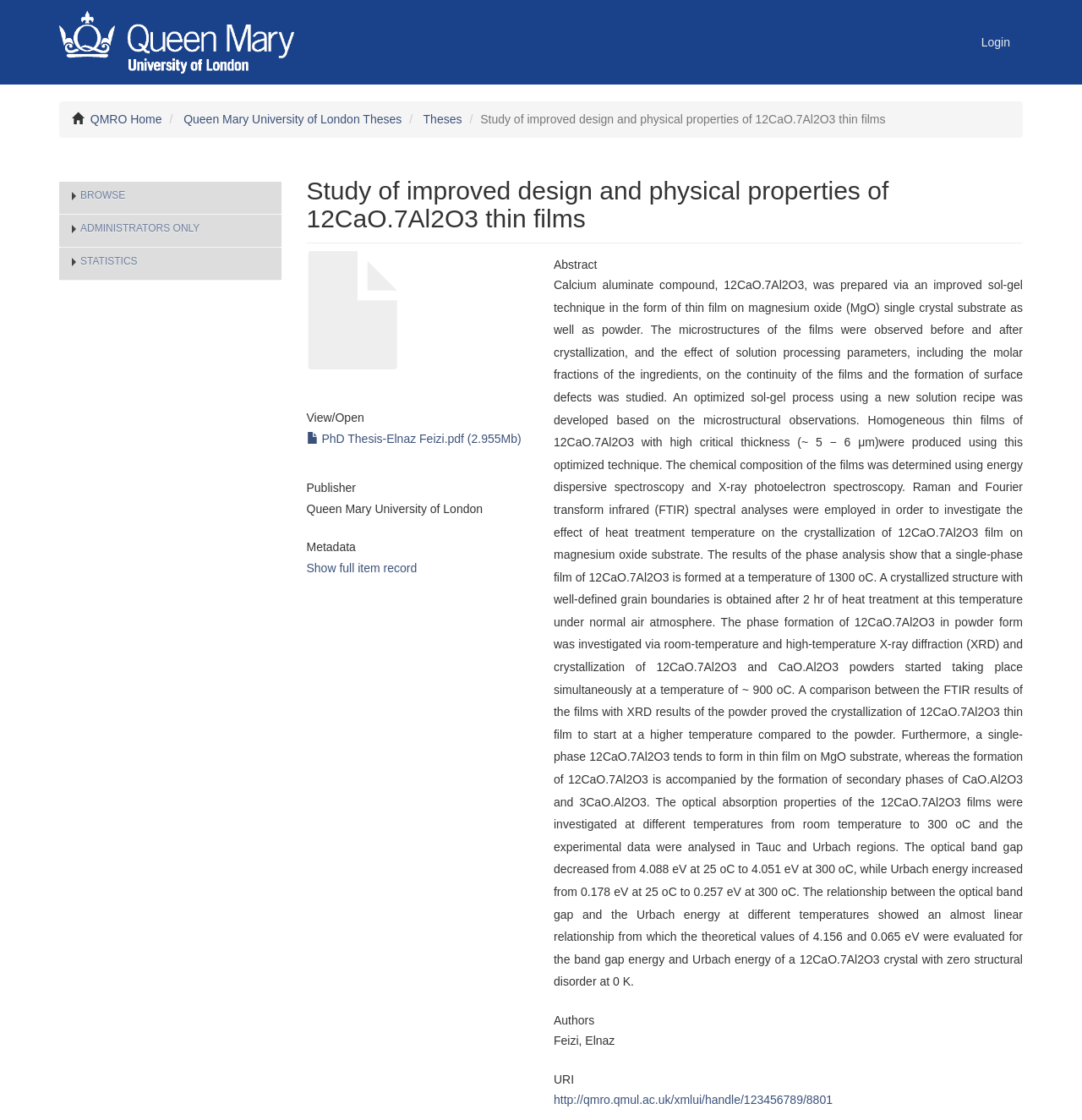What is the file size of the thesis PDF?
Please answer the question as detailed as possible based on the image.

The file size of the thesis PDF can be found in the link element with the bounding box coordinates [0.283, 0.385, 0.482, 0.397] which points to the PDF file 'PhD Thesis-Elnaz Feizi.pdf'.